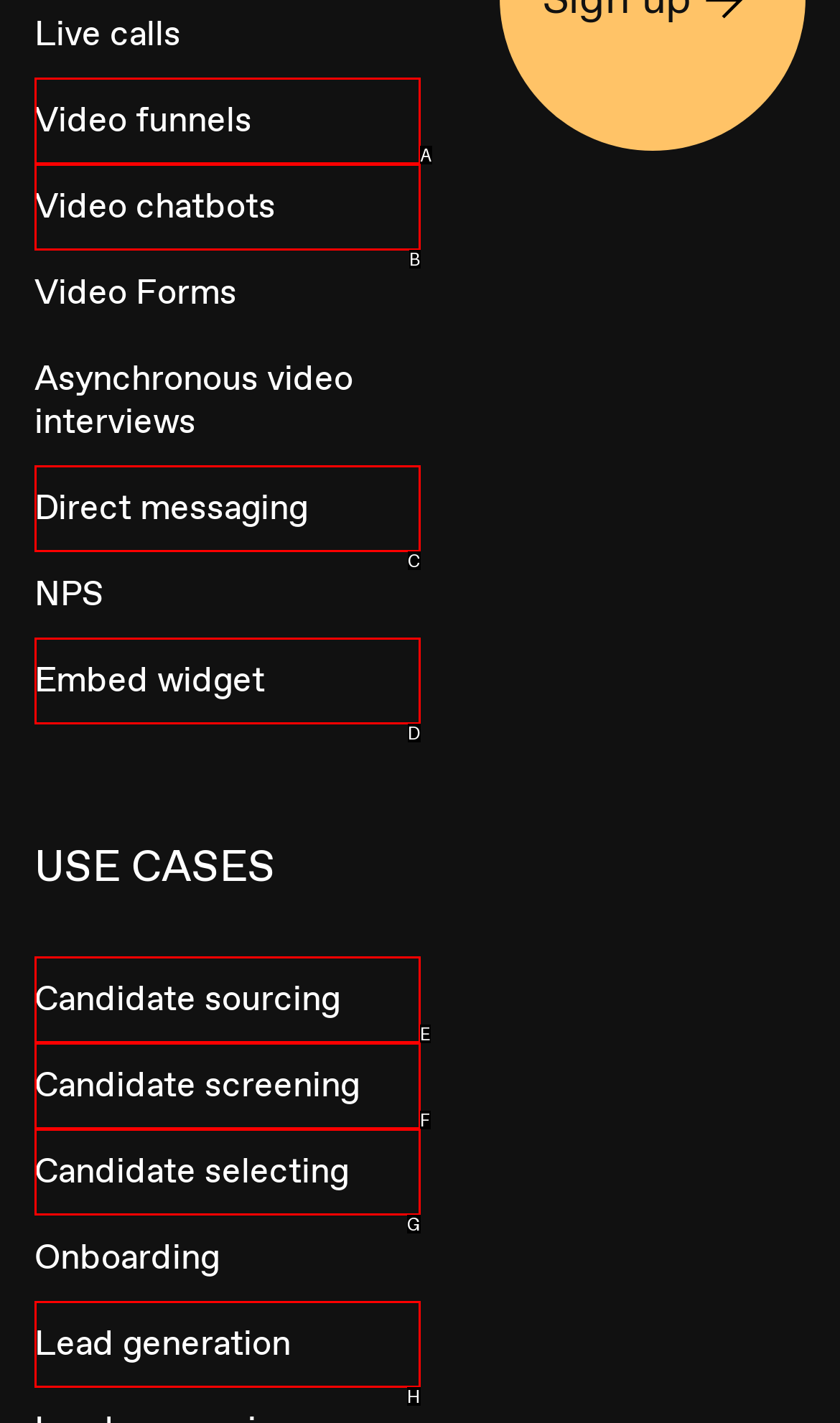Find the HTML element that matches the description: Candidate screening. Answer using the letter of the best match from the available choices.

F